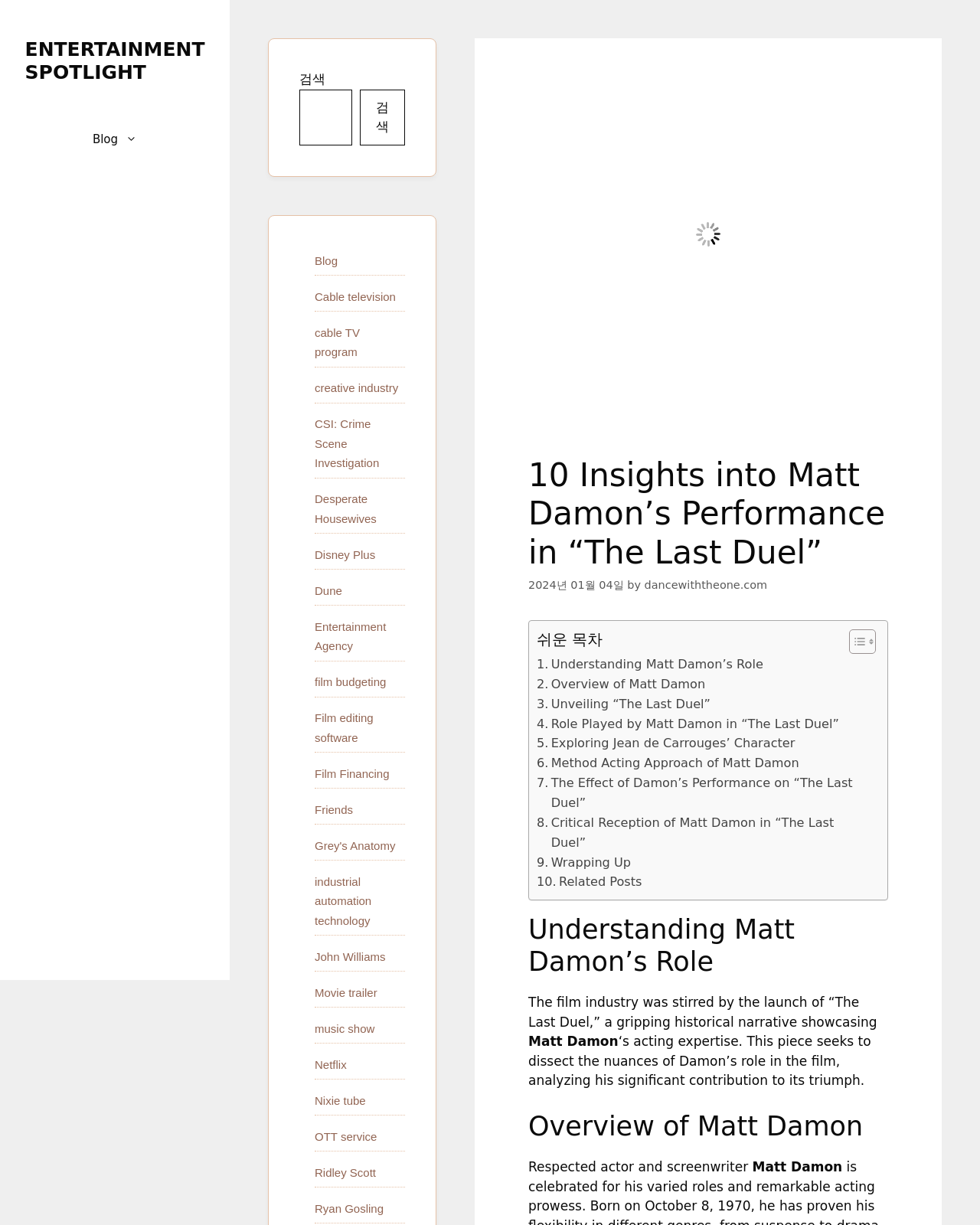Using the description: "Cable television", determine the UI element's bounding box coordinates. Ensure the coordinates are in the format of four float numbers between 0 and 1, i.e., [left, top, right, bottom].

[0.321, 0.237, 0.404, 0.247]